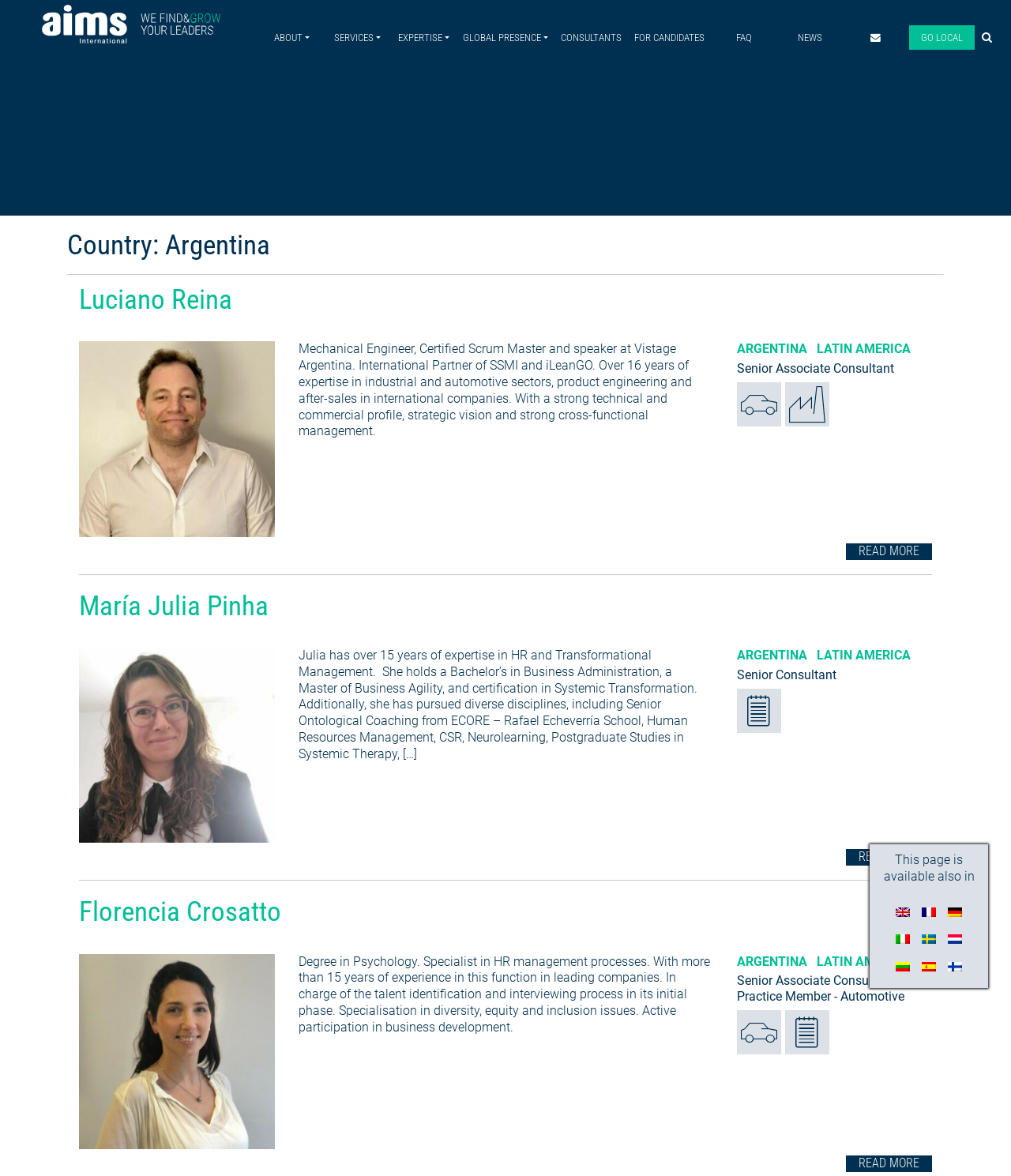Use one word or a short phrase to answer the question provided: 
What is the profession of Luciano Reina?

Mechanical Engineer